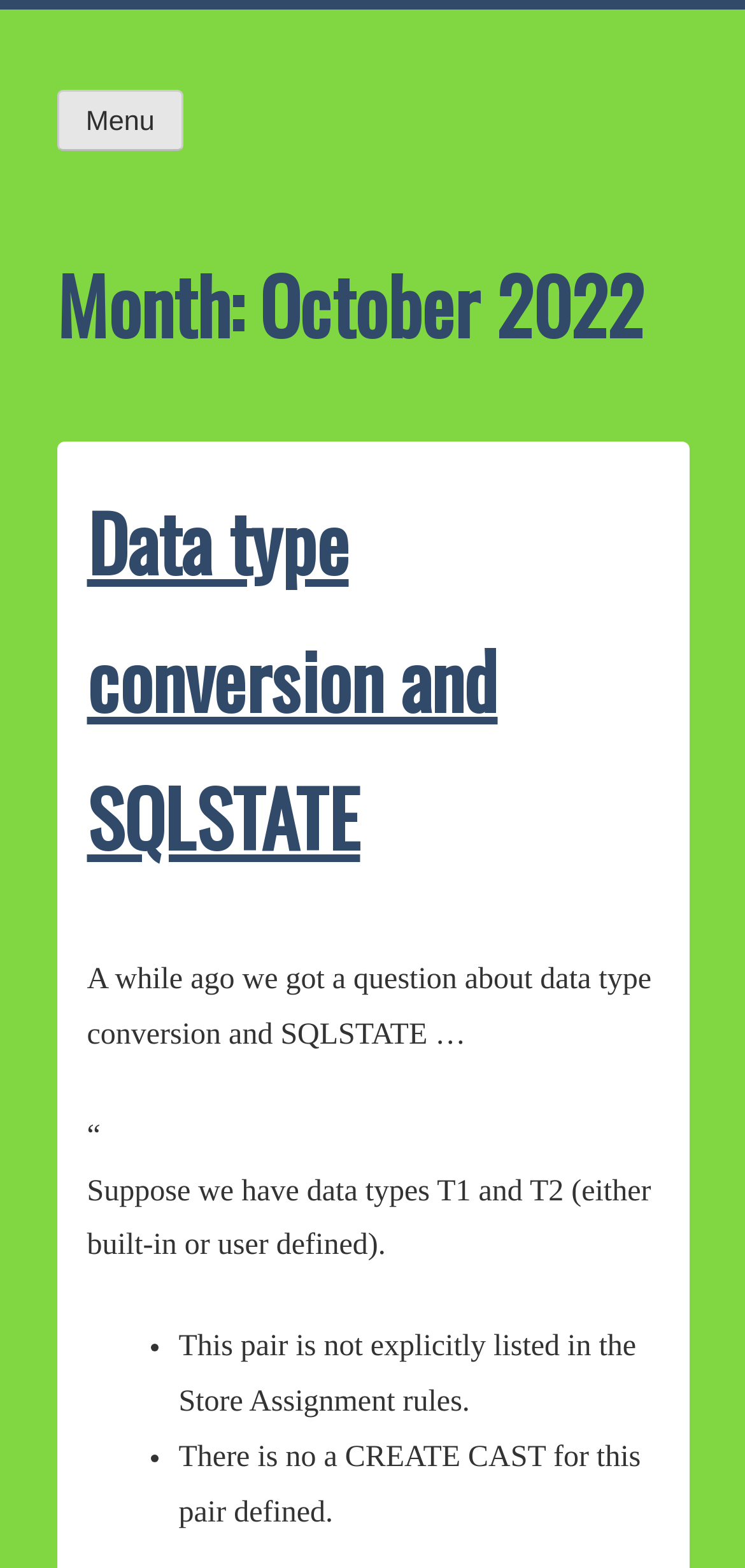Please determine the bounding box coordinates for the element with the description: "Data type conversion and SQLSTATE".

[0.117, 0.309, 0.668, 0.557]